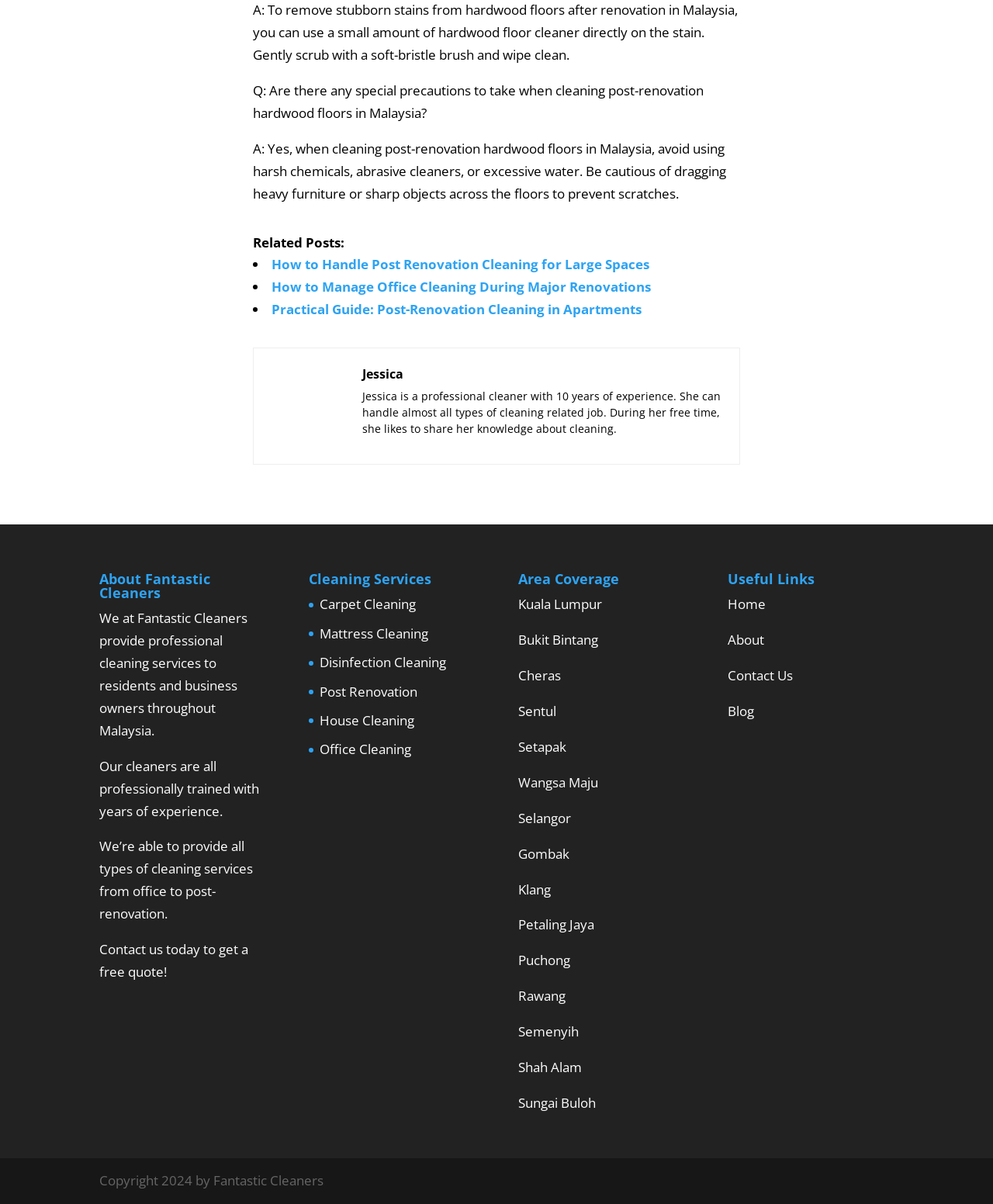Extract the bounding box coordinates of the UI element described by: "parent_node: EMAIL * aria-describedby="email-notes" name="email"". The coordinates should include four float numbers ranging from 0 to 1, e.g., [left, top, right, bottom].

None